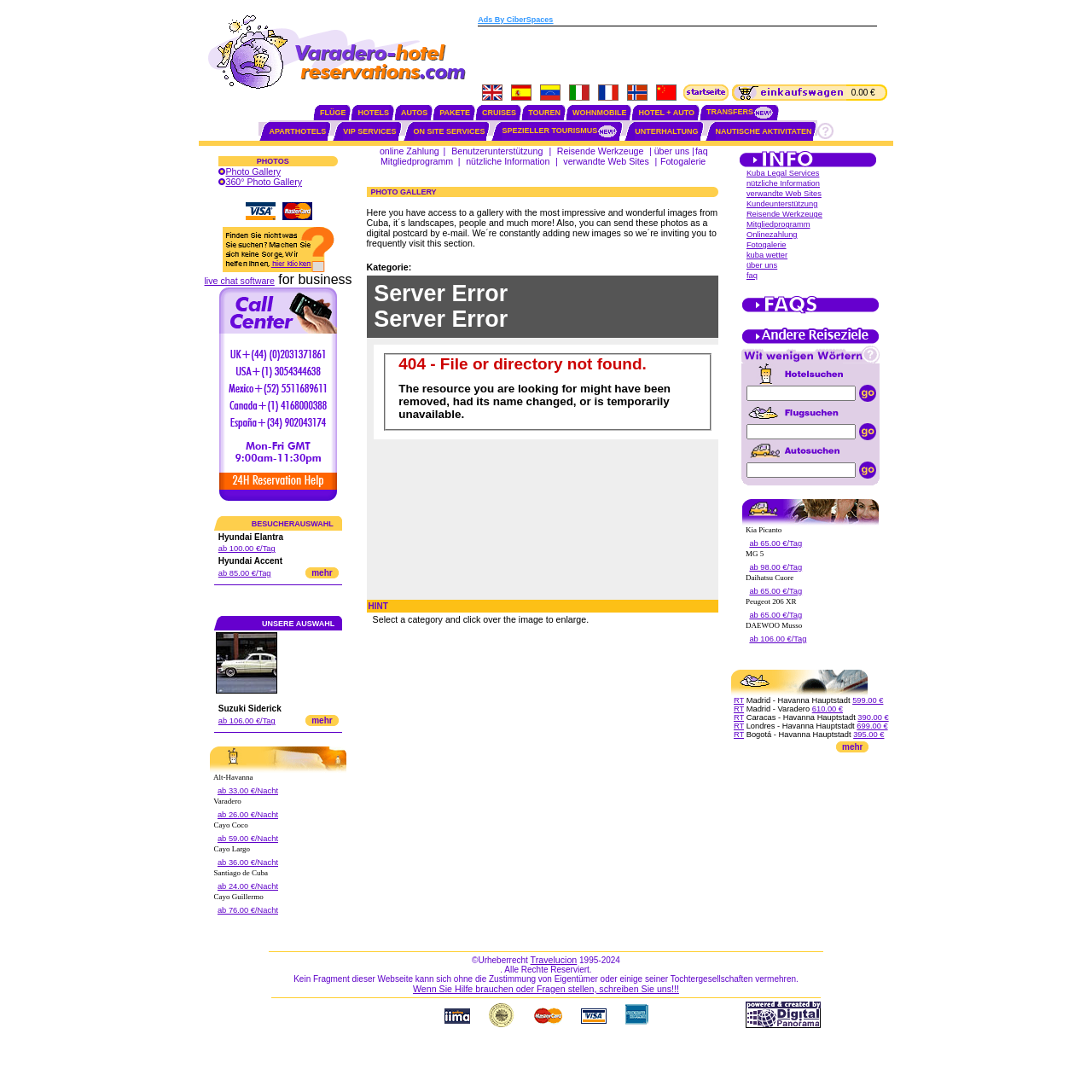Provide a thorough and detailed response to the question by examining the image: 
What type of accommodations are available?

The webpage mentions 'Hotels' and 'Aparthotels' as options, suggesting that both hotel rooms and apartment-style accommodations are available for booking.